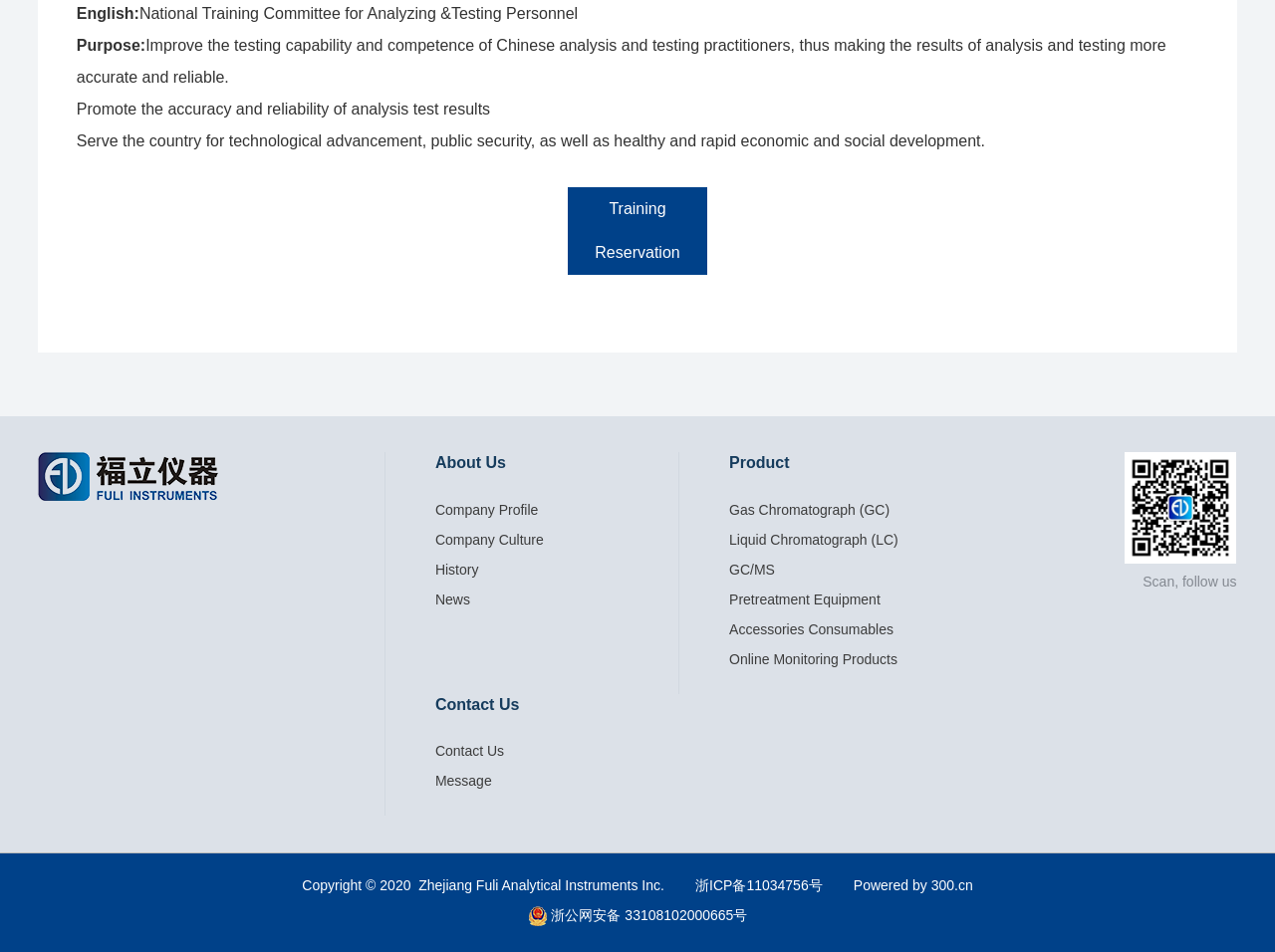Please provide the bounding box coordinates for the element that needs to be clicked to perform the following instruction: "Click the 'Home' link". The coordinates should be given as four float numbers between 0 and 1, i.e., [left, top, right, bottom].

None